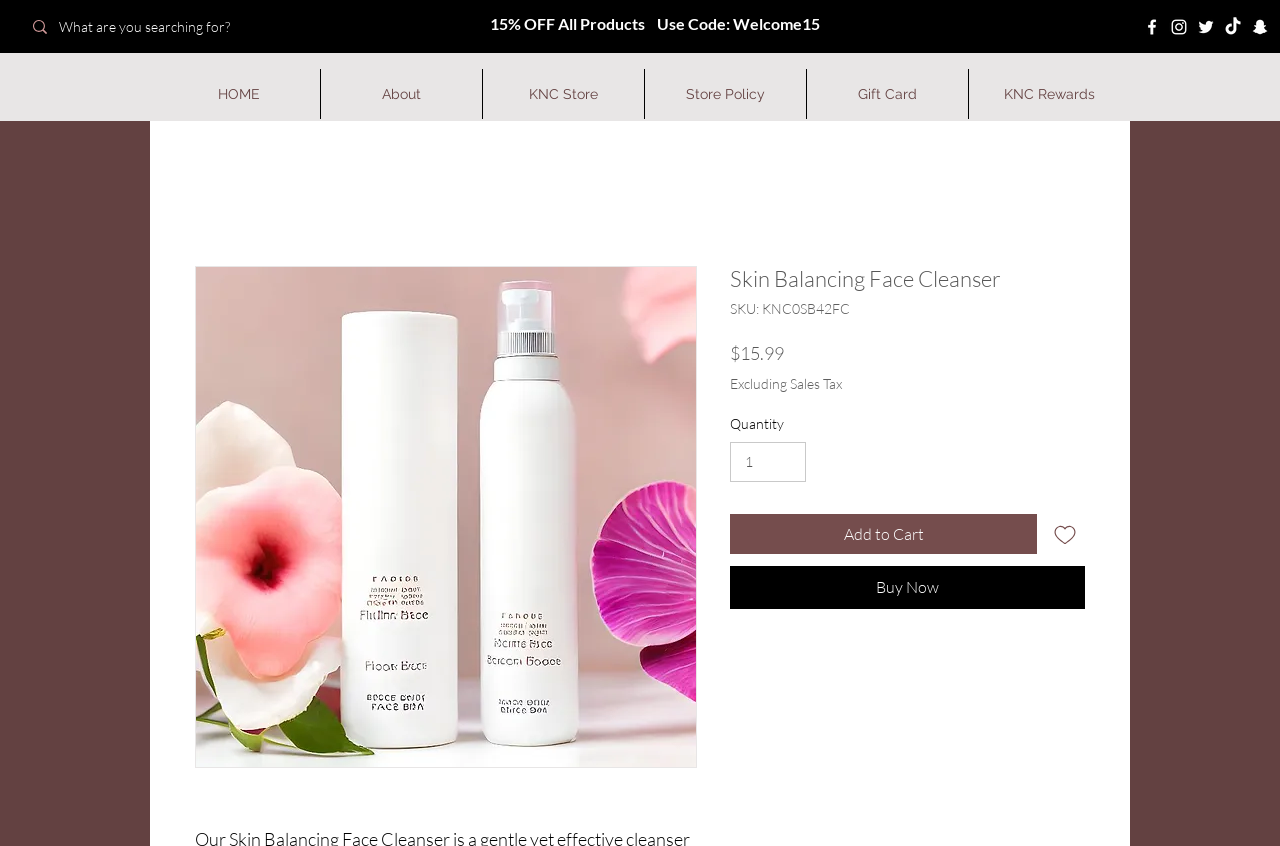Specify the bounding box coordinates of the region I need to click to perform the following instruction: "Search for a product". The coordinates must be four float numbers in the range of 0 to 1, i.e., [left, top, right, bottom].

[0.046, 0.007, 0.208, 0.056]